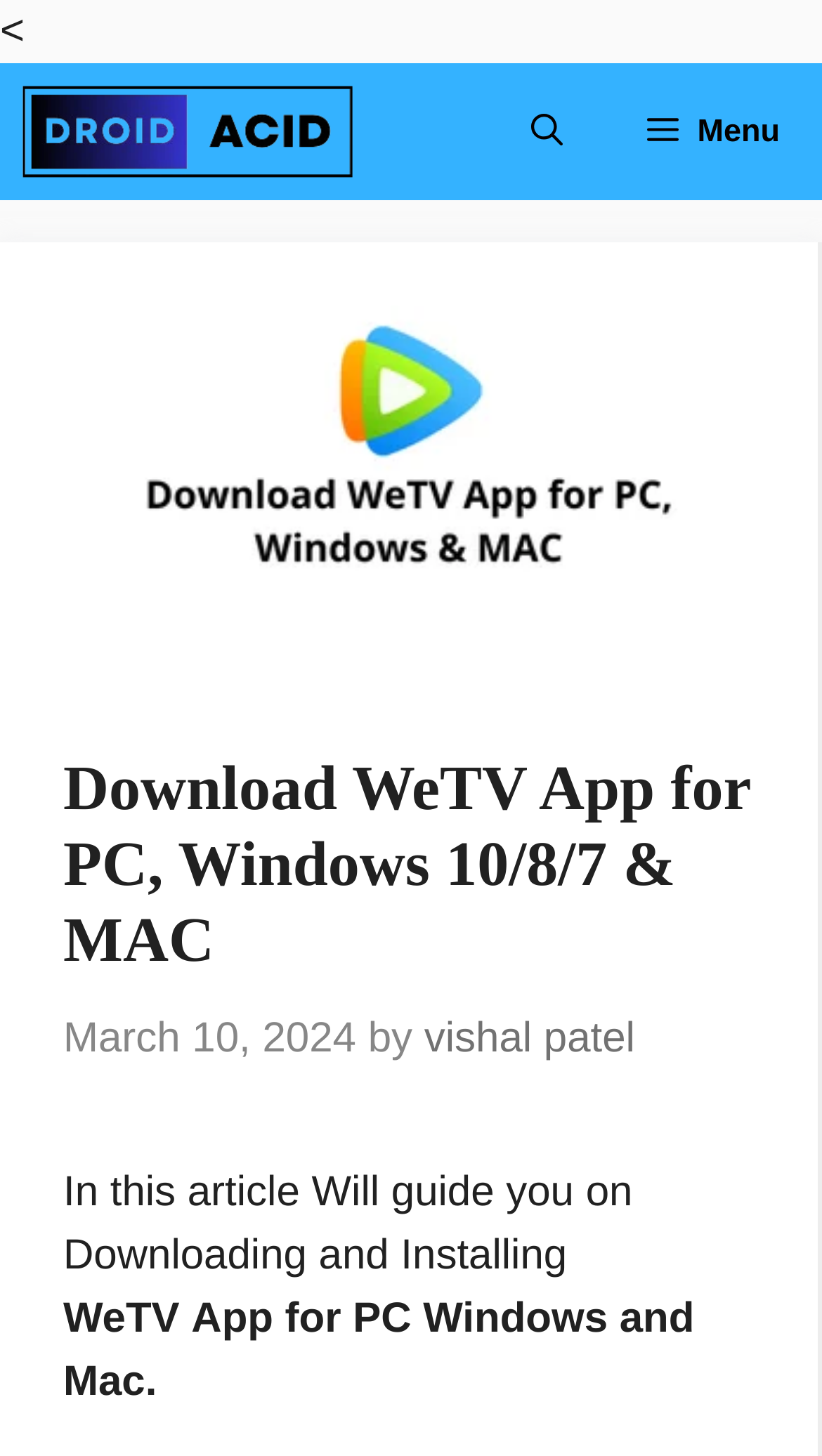Given the element description vishal patel, specify the bounding box coordinates of the corresponding UI element in the format (top-left x, top-left y, bottom-right x, bottom-right y). All values must be between 0 and 1.

[0.516, 0.697, 0.773, 0.729]